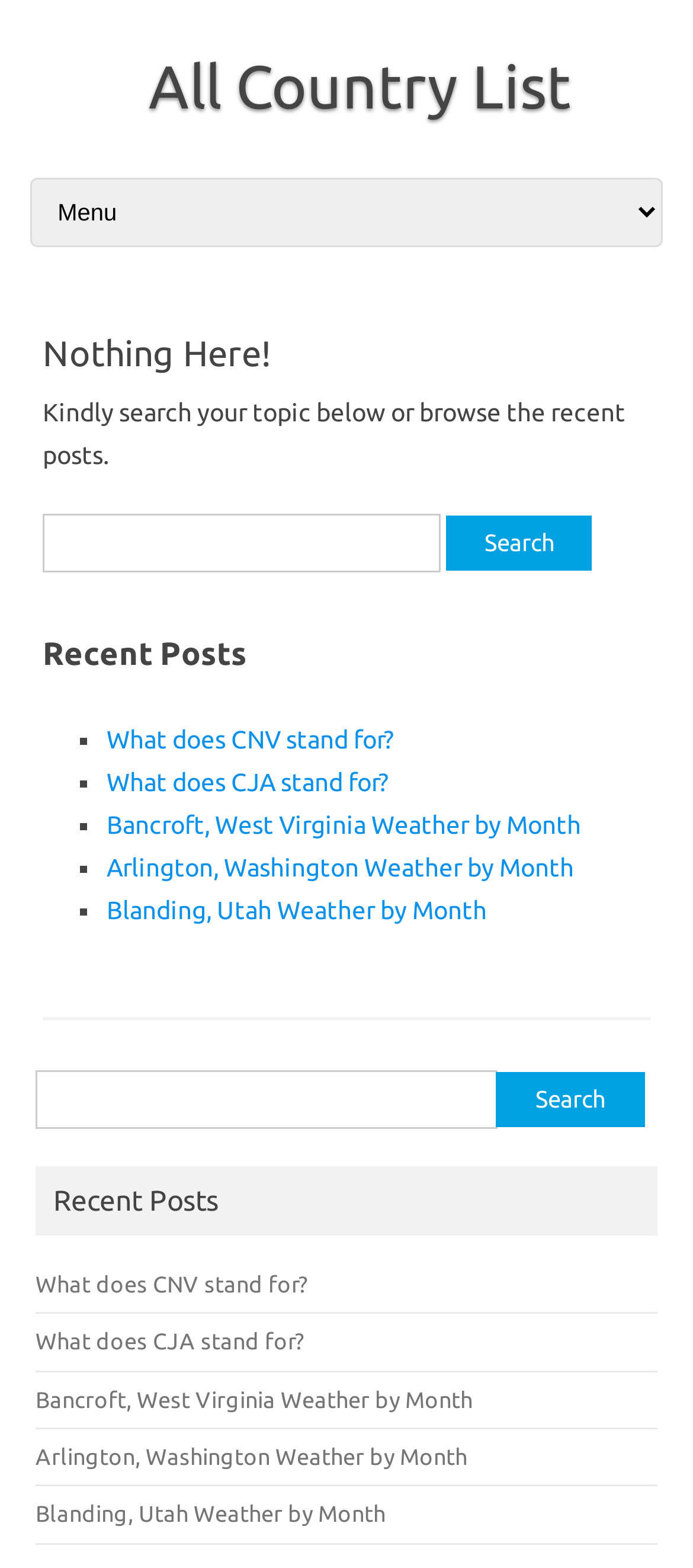Please determine the bounding box coordinates for the element that should be clicked to follow these instructions: "Read the annual report".

None